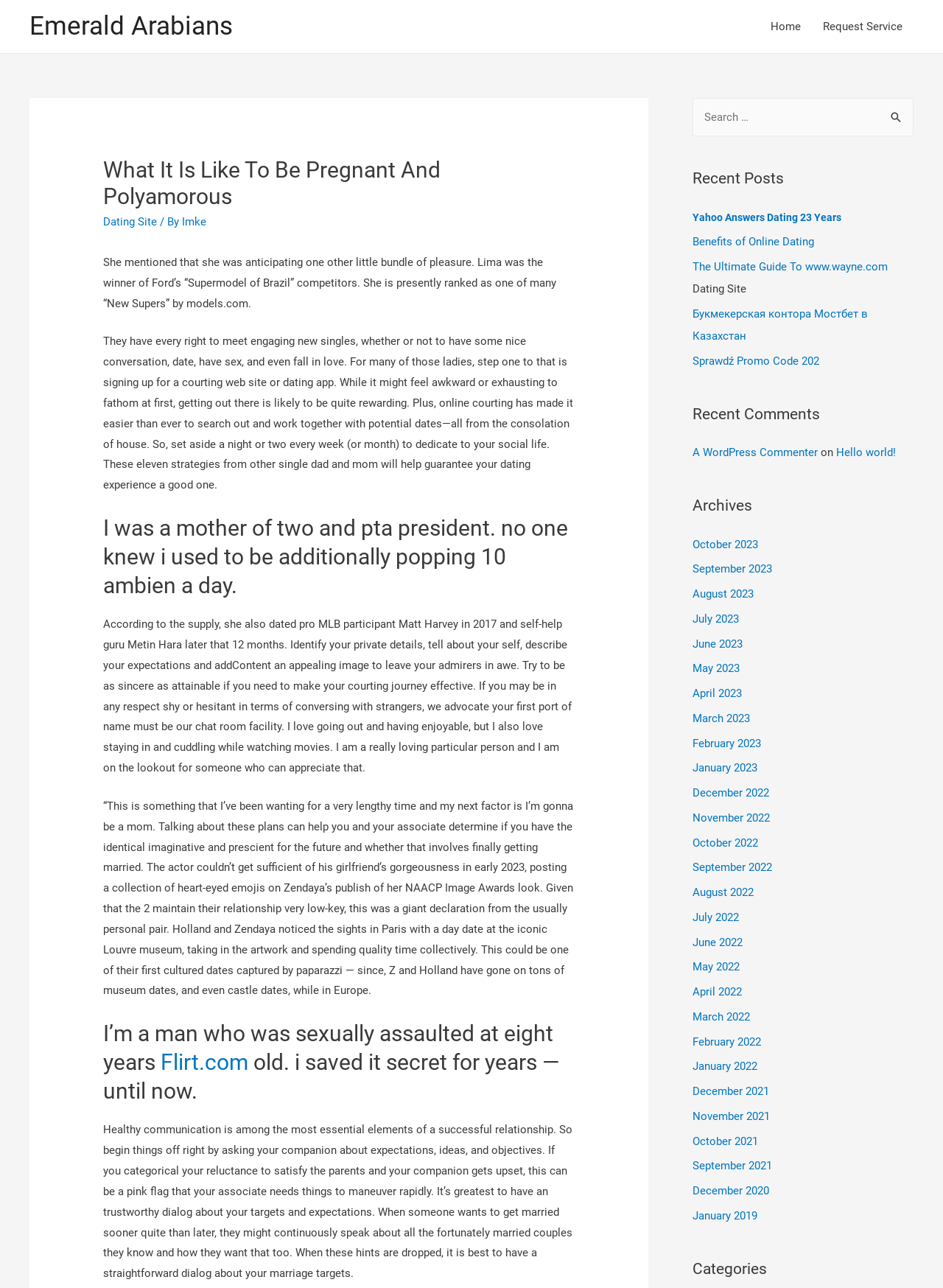Please identify the coordinates of the bounding box that should be clicked to fulfill this instruction: "Read the 'Recent Posts'".

[0.734, 0.13, 0.969, 0.148]